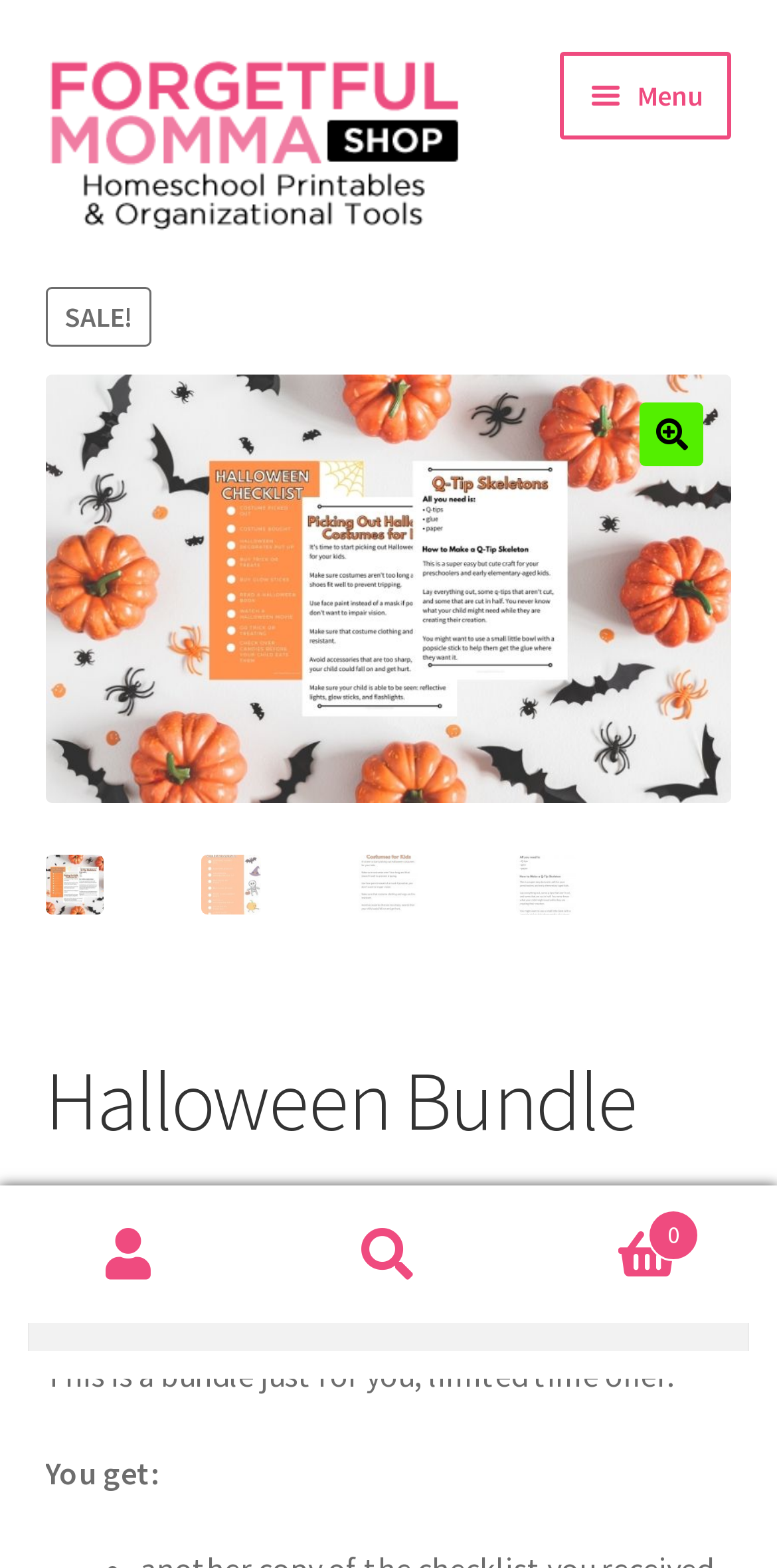What is the purpose of the button with the text 'Menu'?
Respond to the question with a single word or phrase according to the image.

To control site navigation